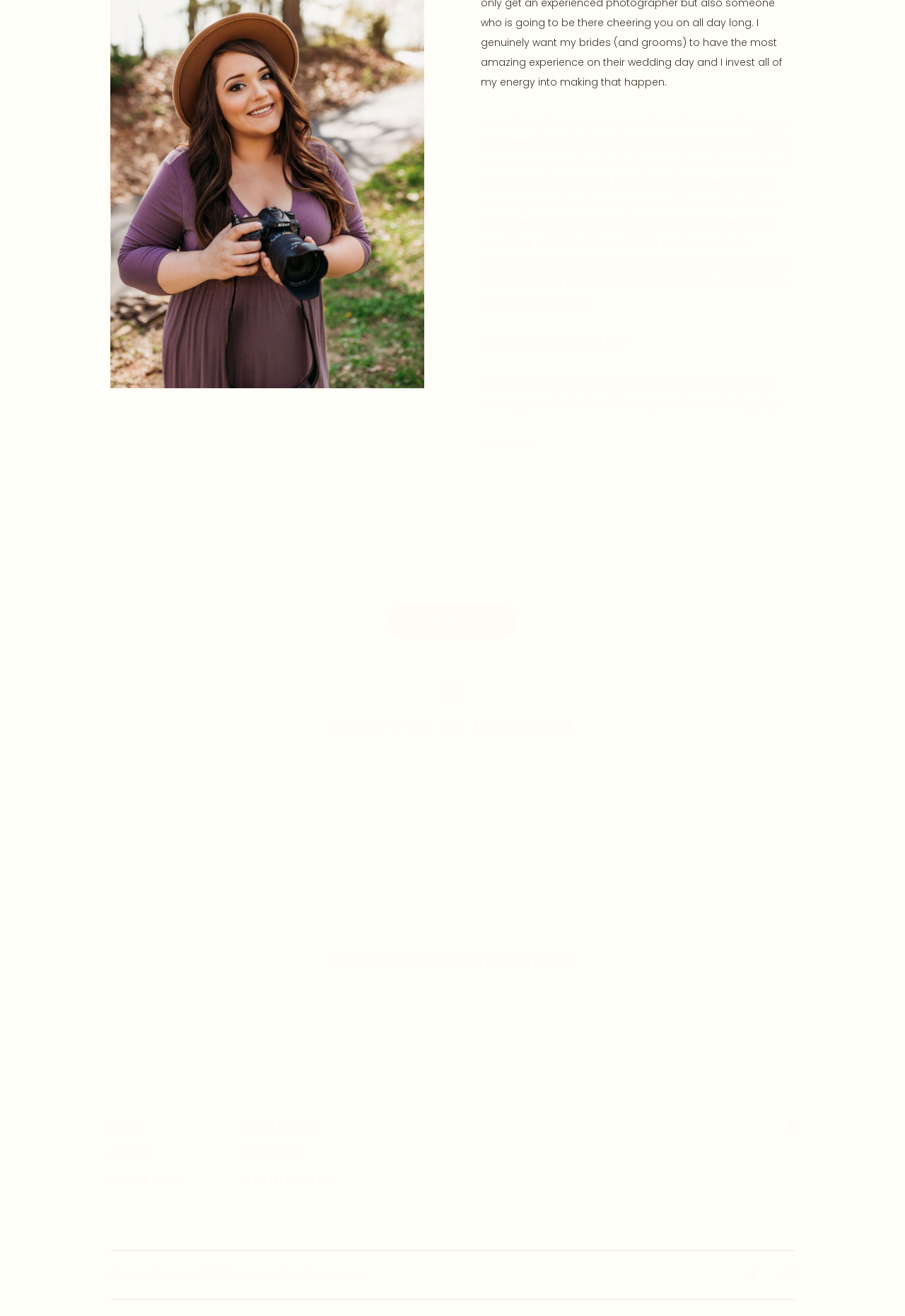Given the element description: "Portfolio", predict the bounding box coordinates of this UI element. The coordinates must be four float numbers between 0 and 1, given as [left, top, right, bottom].

[0.121, 0.886, 0.203, 0.907]